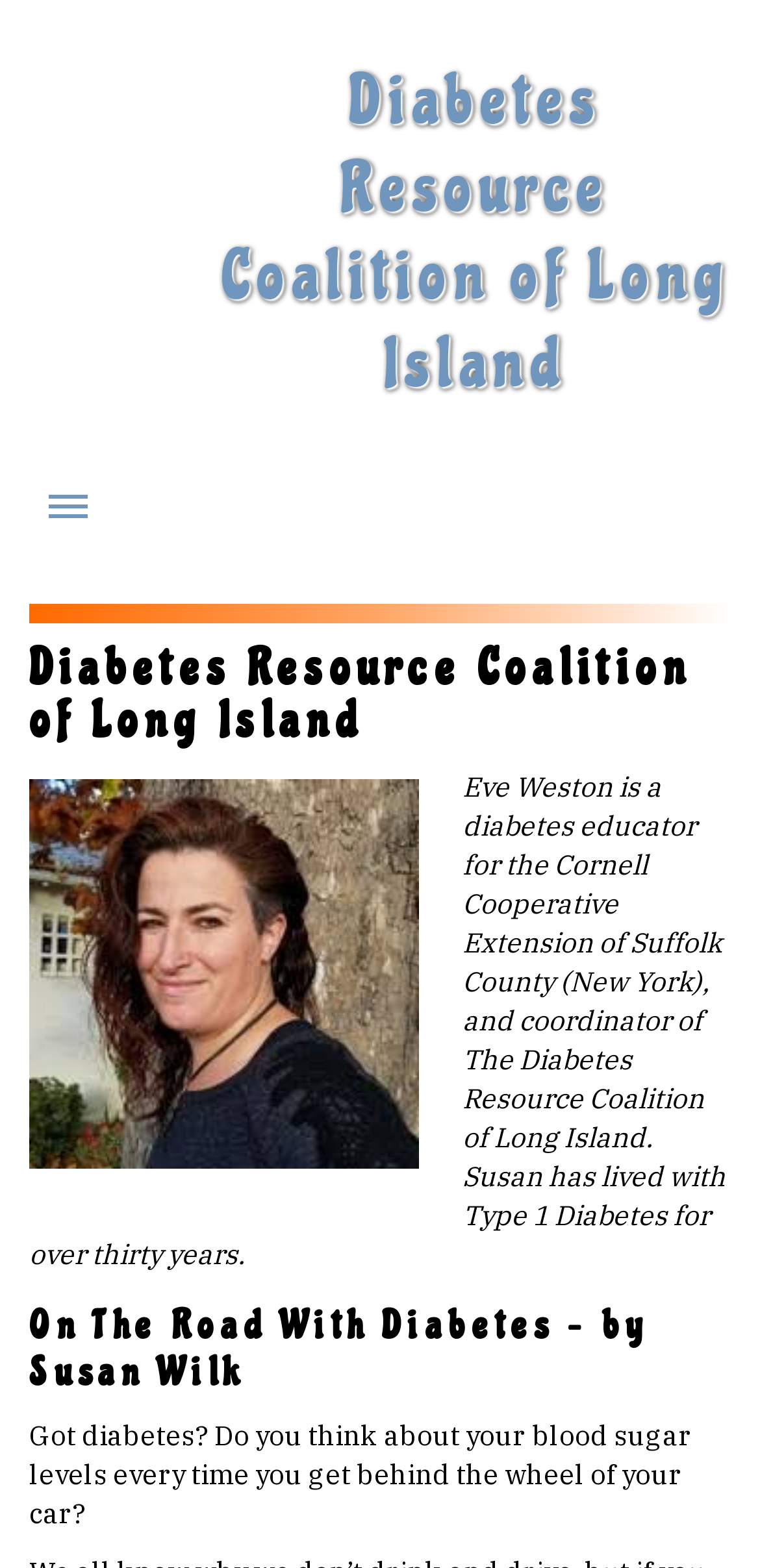For the following element description, predict the bounding box coordinates in the format (top-left x, top-left y, bottom-right x, bottom-right y). All values should be floating point numbers between 0 and 1. Description: Resources

[0.115, 0.901, 0.518, 0.95]